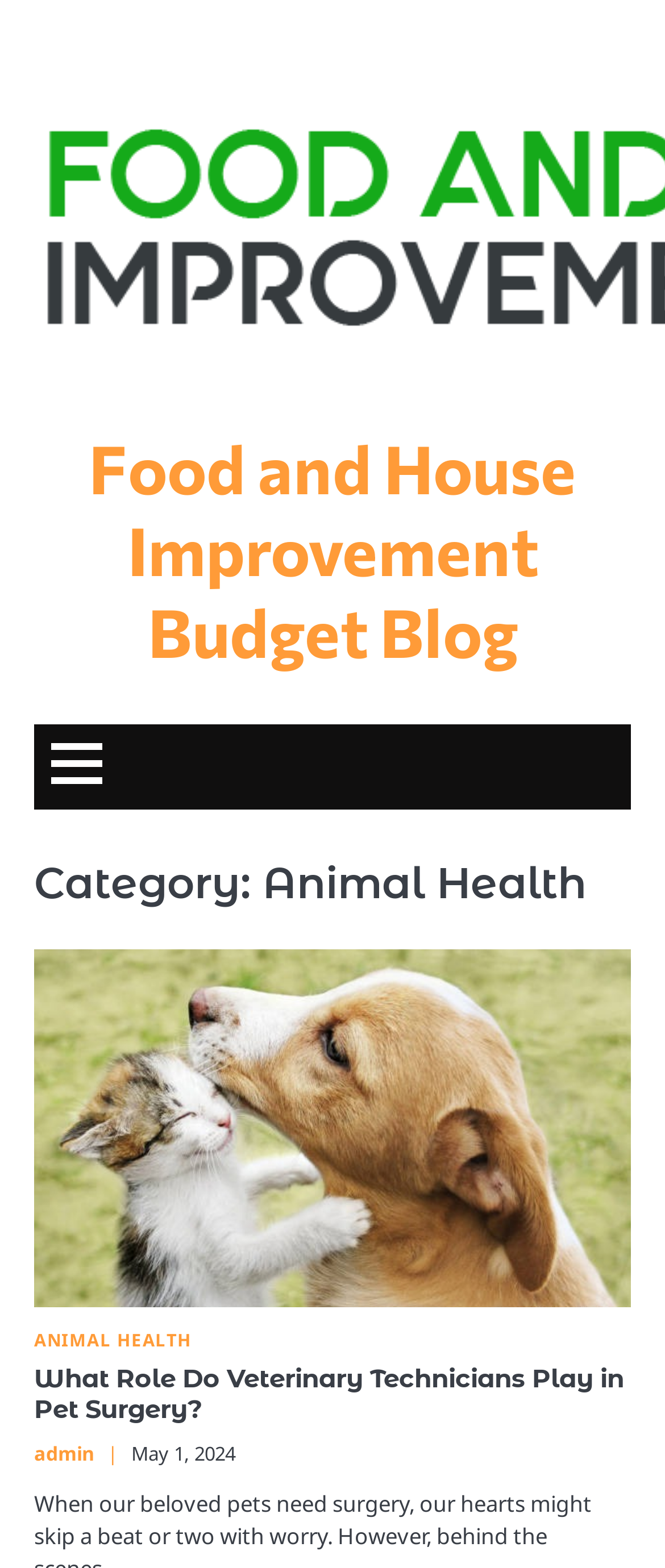Given the element description: "May 1, 2024March 11, 2024", predict the bounding box coordinates of the UI element it refers to, using four float numbers between 0 and 1, i.e., [left, top, right, bottom].

[0.162, 0.918, 0.354, 0.934]